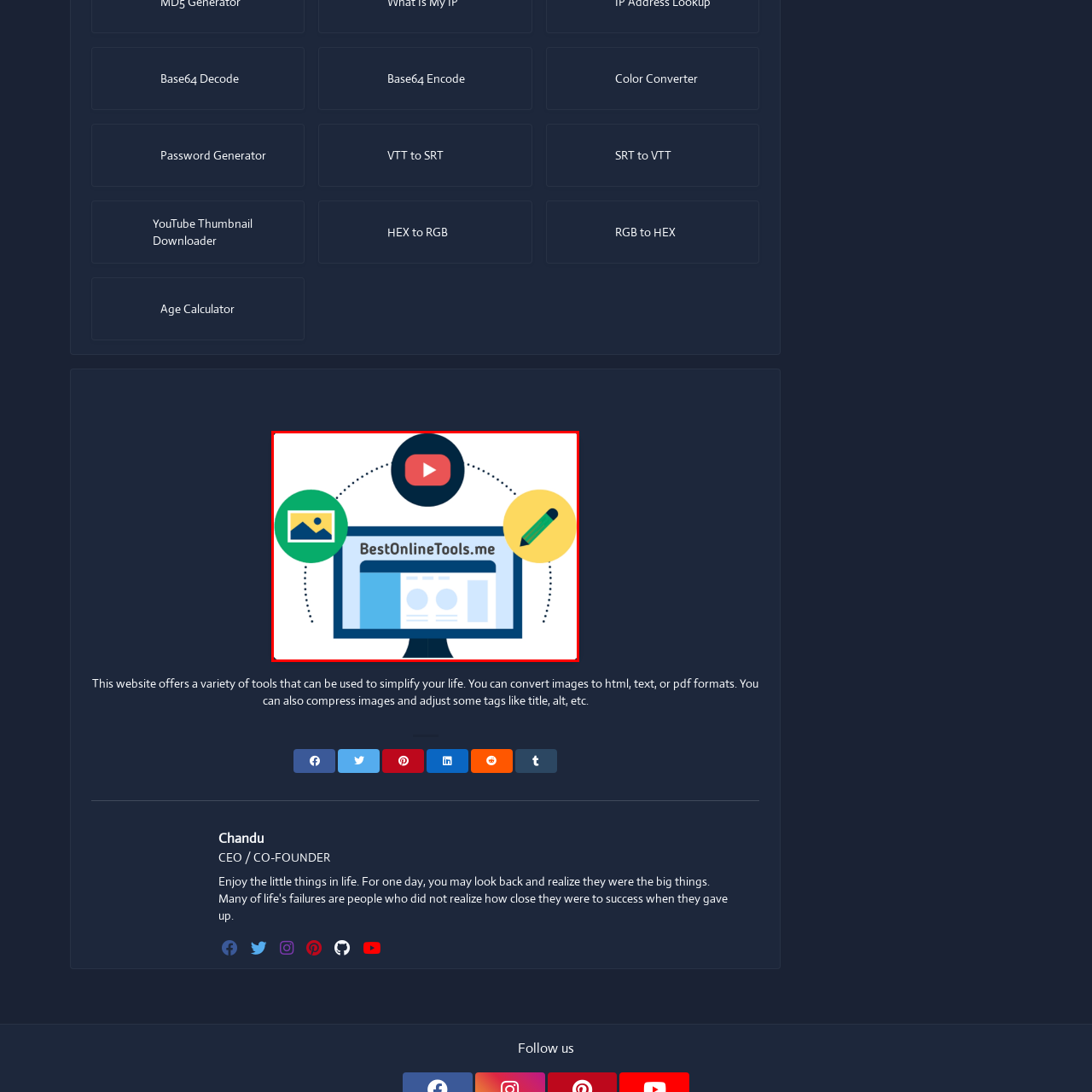Generate a meticulous caption for the image that is highlighted by the red boundary line.

The image showcases the website BestOnlineTools.me, featuring a stylized graphic representation of a computer screen at the center. Surrounding the screen are colorful icons symbolizing various functionalities: a green icon depicting a photo, a blue YouTube logo above signifying video content, and a yellow pencil representing editing or creation tools. The screen prominently displays the website's name, emphasizing a hub for a variety of digital tools designed to simplify tasks such as image editing, video processing, and more. This visual effectively conveys the site's emphasis on providing users with online resources for enhancing their digital experiences.